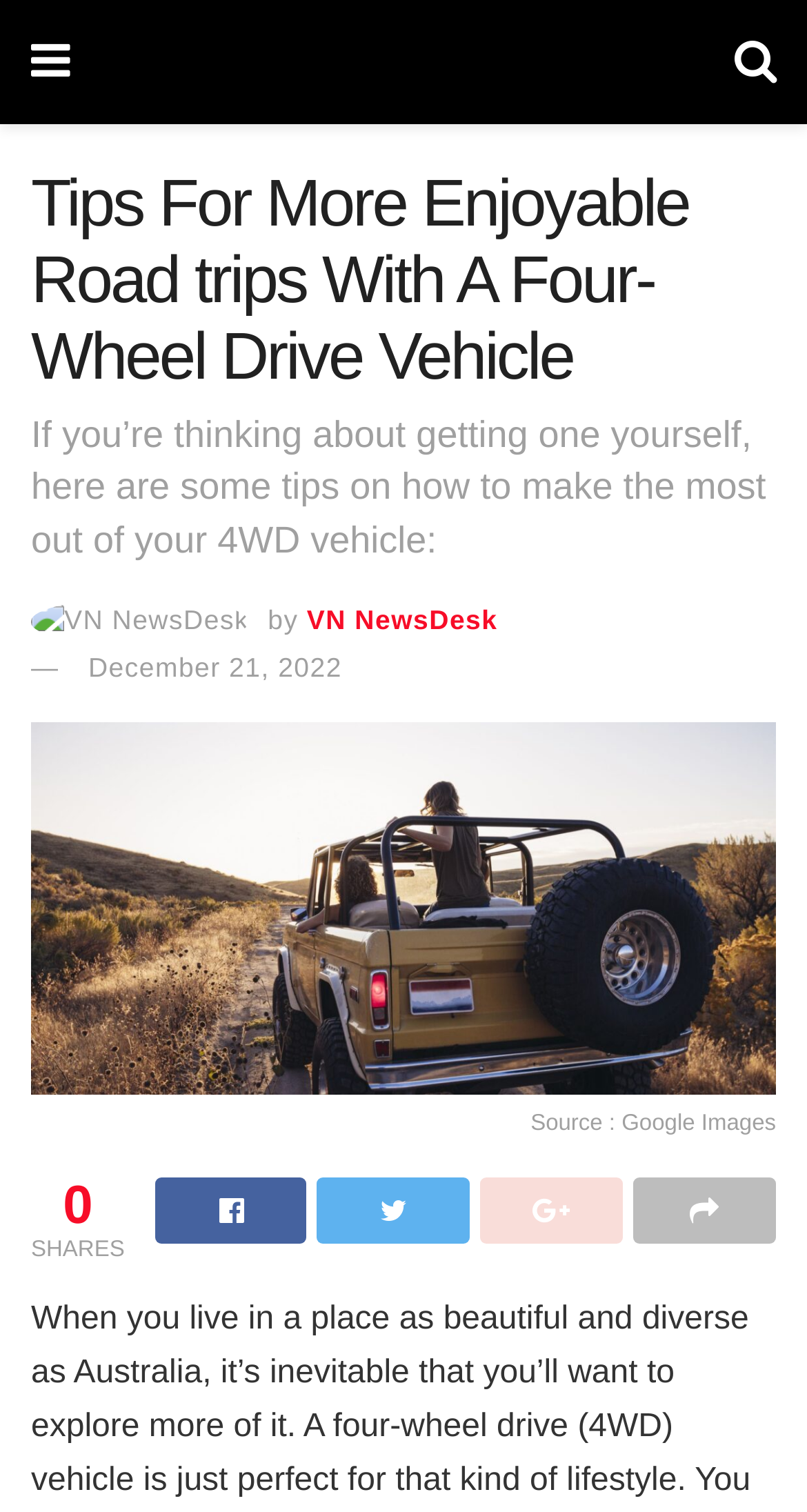What social media platforms are available for sharing?
Please provide a comprehensive answer based on the information in the image.

The social media platforms available for sharing can be determined by looking at the sharing icons on the webpage. The icons for Facebook, Twitter, LinkedIn, and Pinterest are present, which indicates that these platforms are available for sharing.